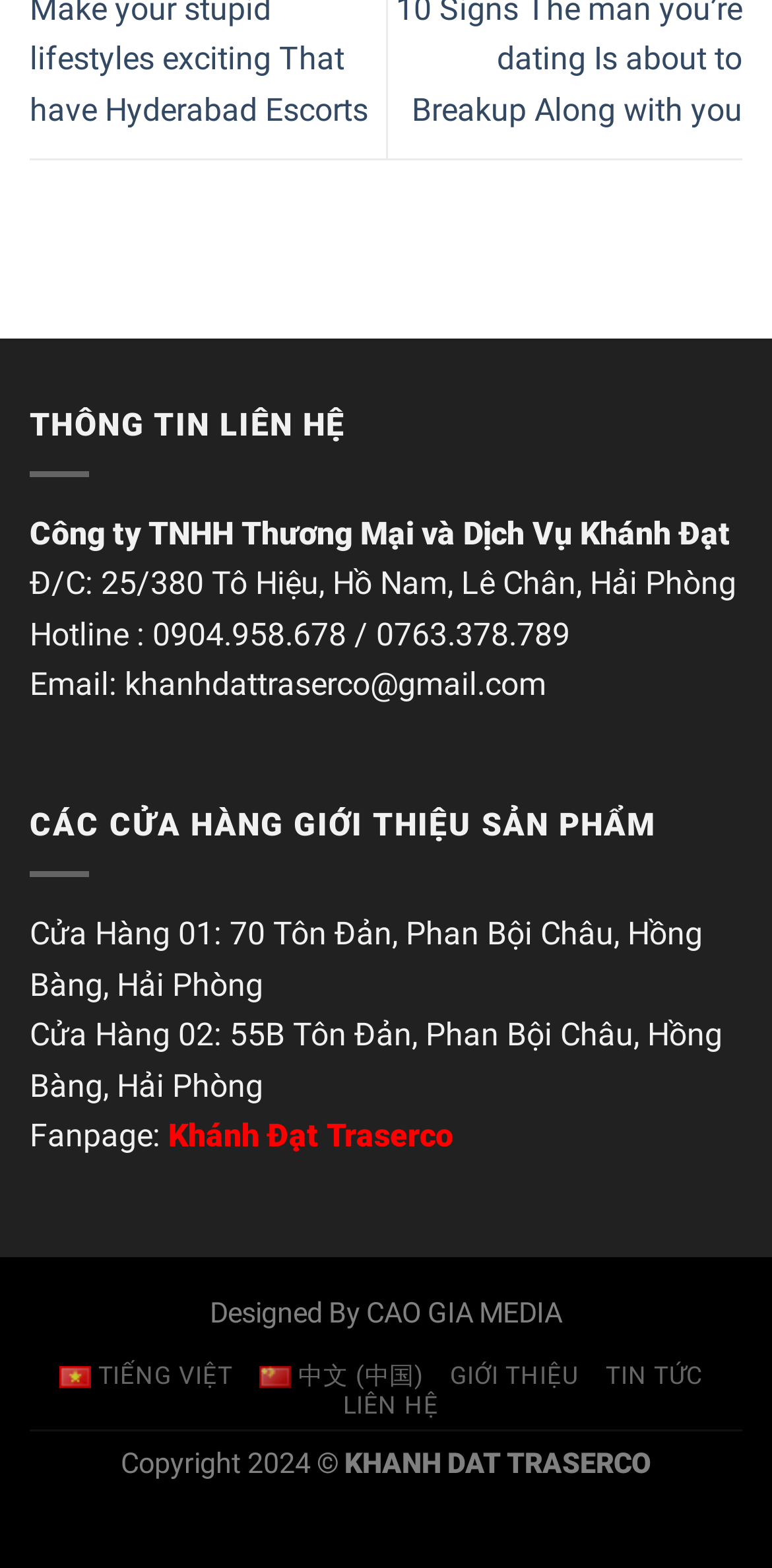What is the company name?
Based on the image, please offer an in-depth response to the question.

The company name can be found in the second StaticText element, which is 'Công ty TNHH Thương Mại và Dịch Vụ Khánh Đạt'.